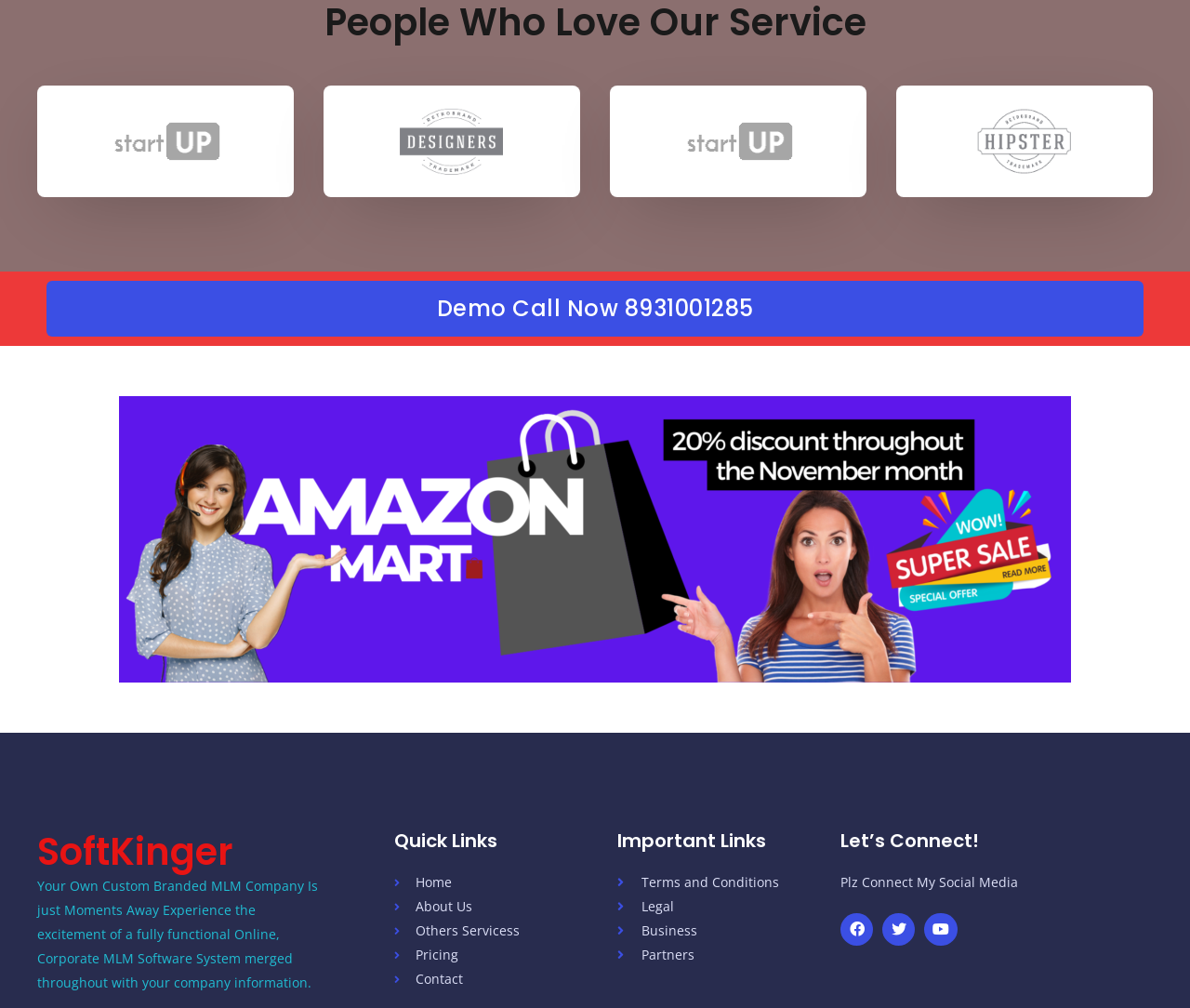Please locate the bounding box coordinates of the element's region that needs to be clicked to follow the instruction: "Read about Inside Balaton Park". The bounding box coordinates should be provided as four float numbers between 0 and 1, i.e., [left, top, right, bottom].

None